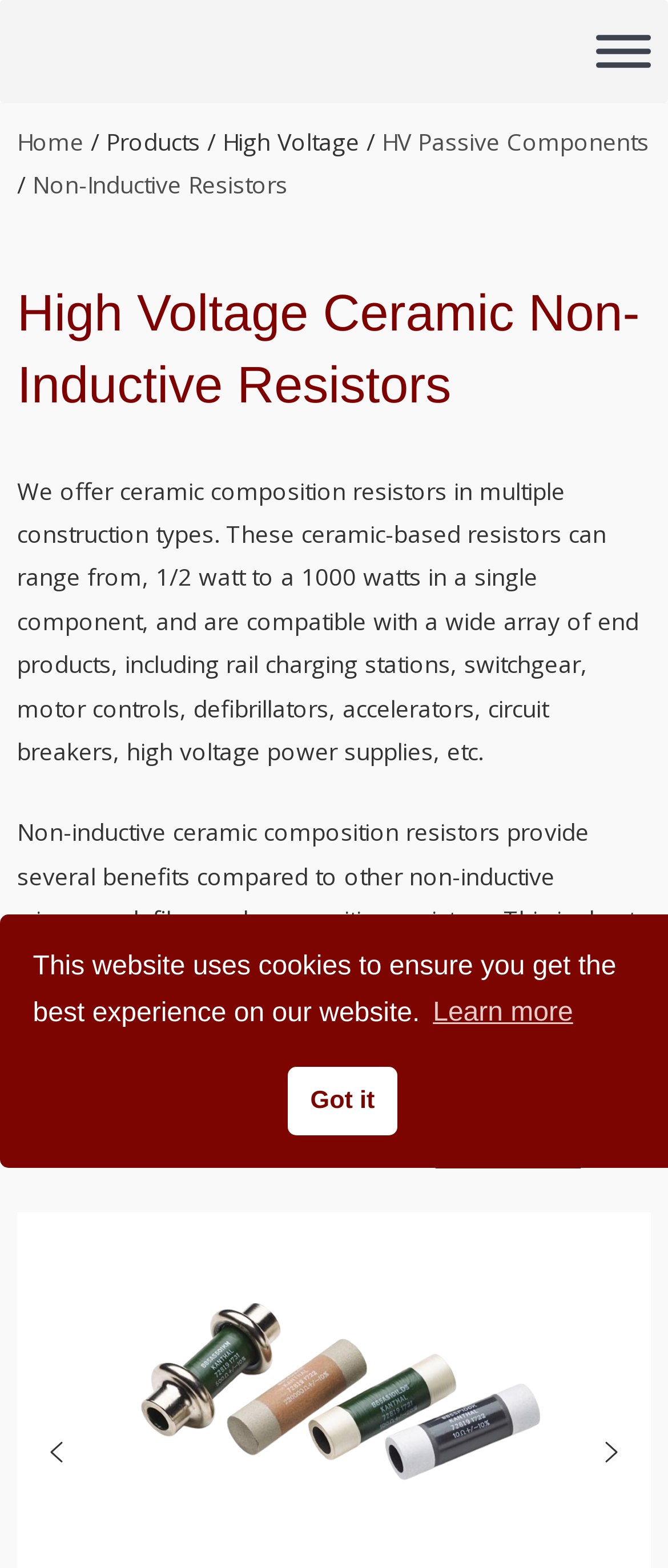Can you extract the primary headline text from the webpage?

High Voltage Ceramic Non-Inductive Resistors